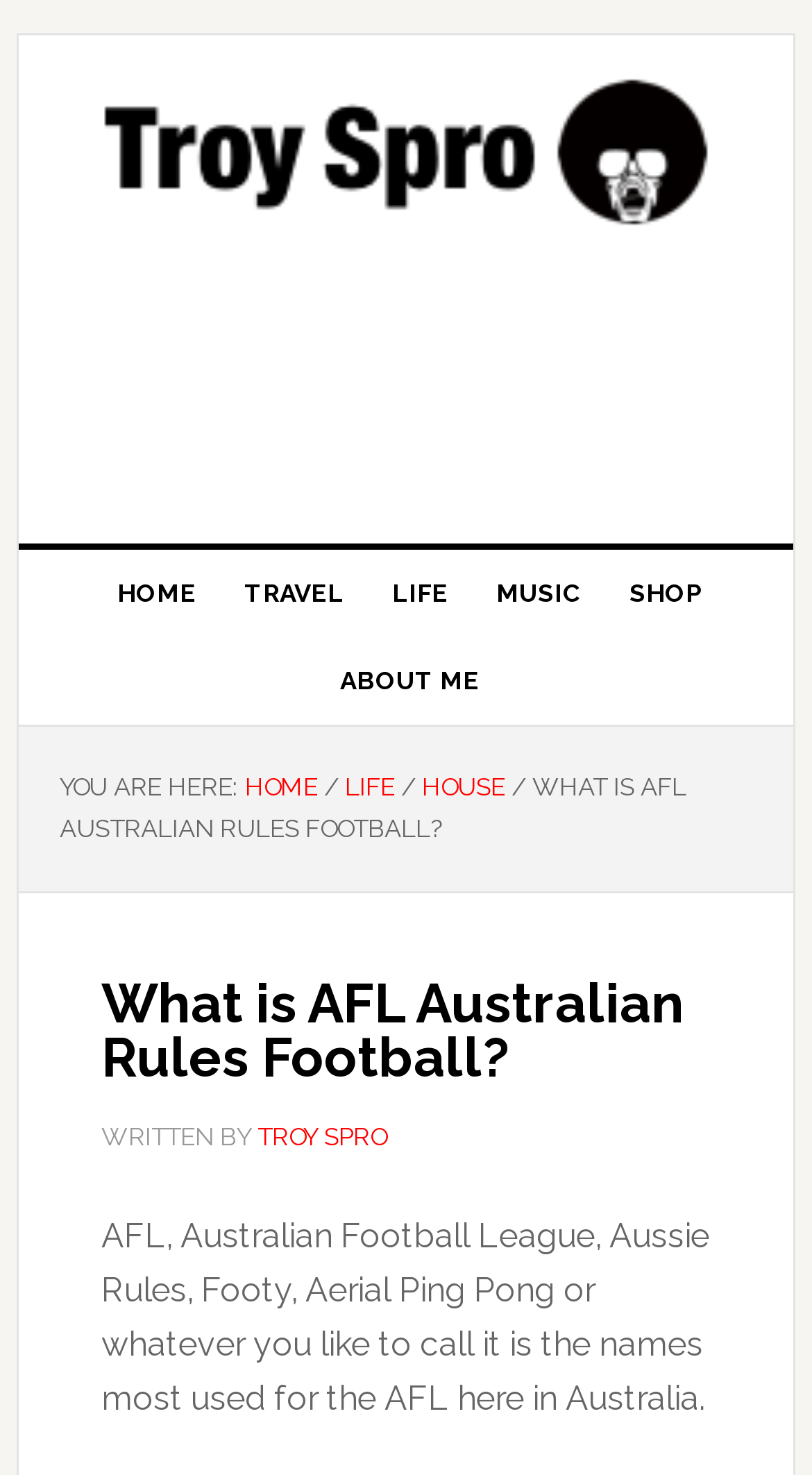Determine the bounding box coordinates for the element that should be clicked to follow this instruction: "explore school activities". The coordinates should be given as four float numbers between 0 and 1, in the format [left, top, right, bottom].

None